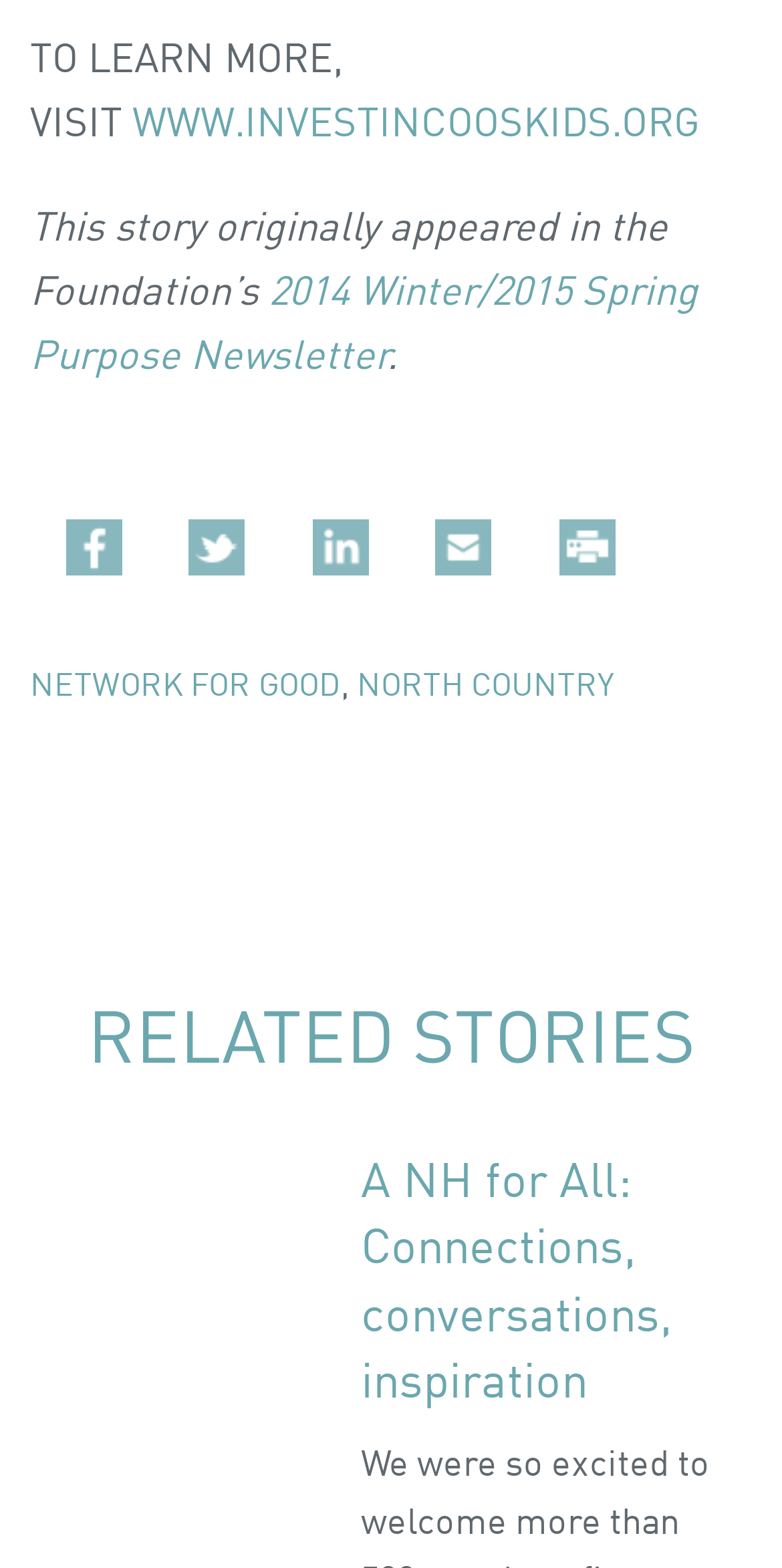Show the bounding box coordinates of the element that should be clicked to complete the task: "print the page".

[0.715, 0.338, 0.818, 0.364]